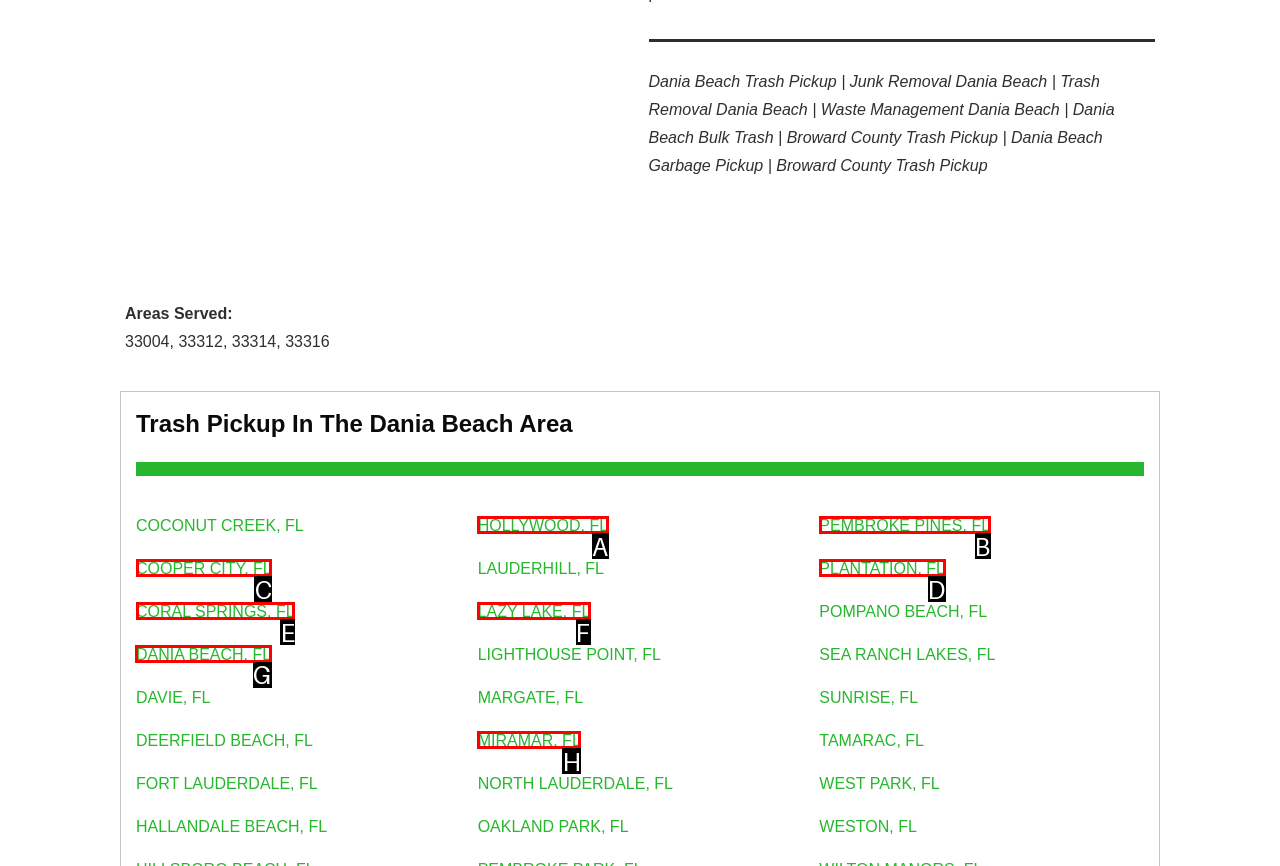Choose the letter of the option you need to click to Click on DANIA BEACH, FL. Answer with the letter only.

G